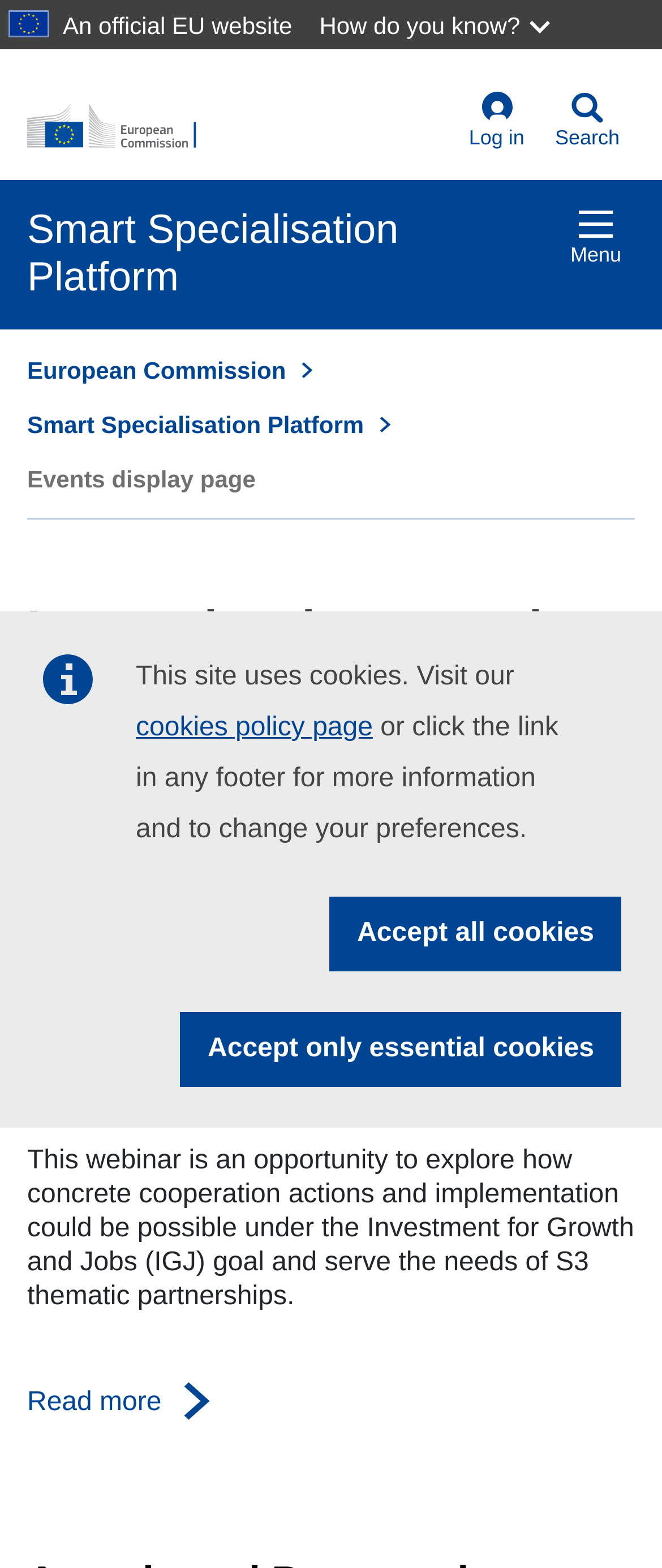Please mark the clickable region by giving the bounding box coordinates needed to complete this instruction: "Log in to the website".

[0.685, 0.048, 0.815, 0.096]